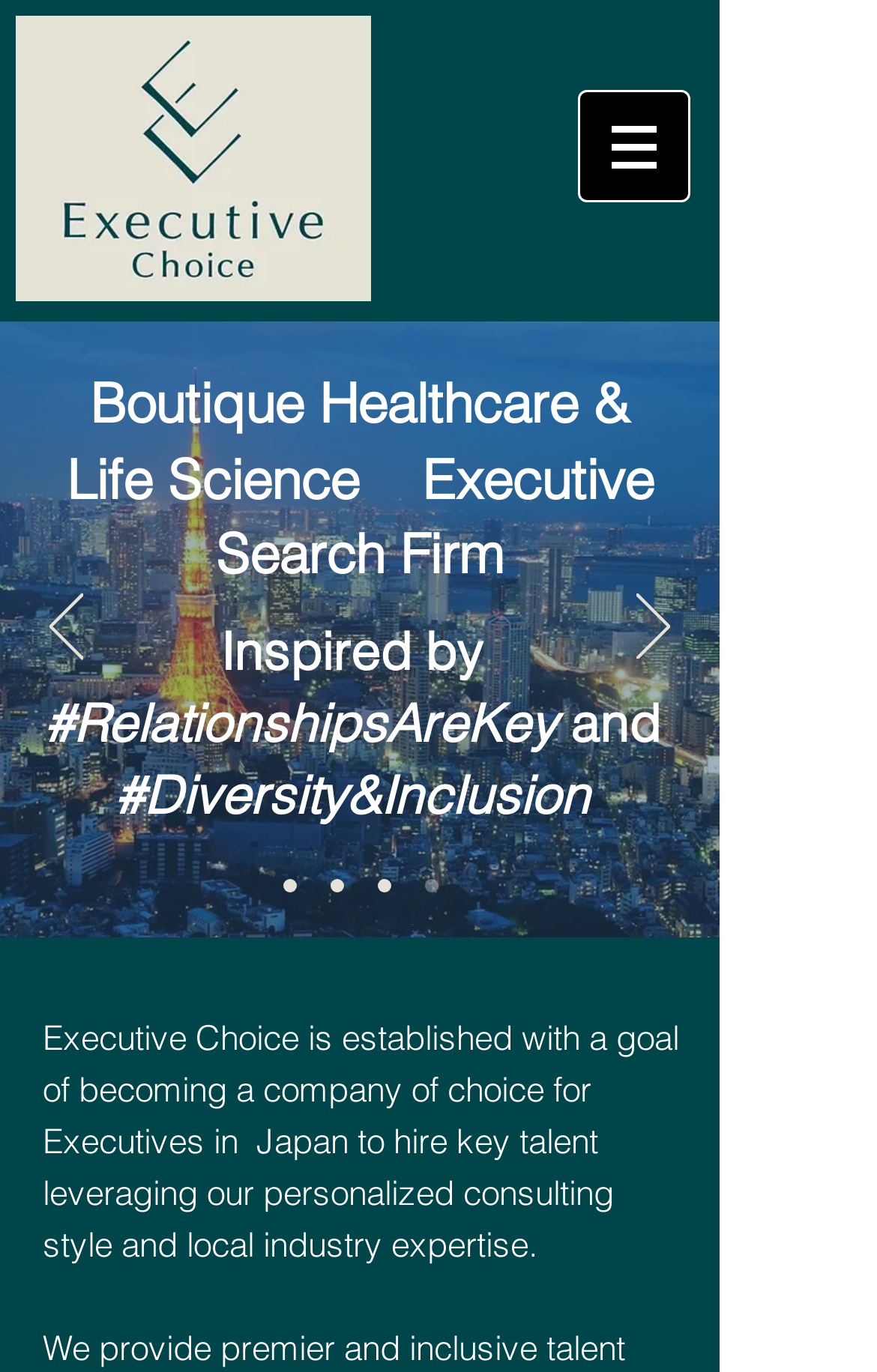Please answer the following question using a single word or phrase: 
What is the purpose of the 'Slides' navigation?

to navigate through searches